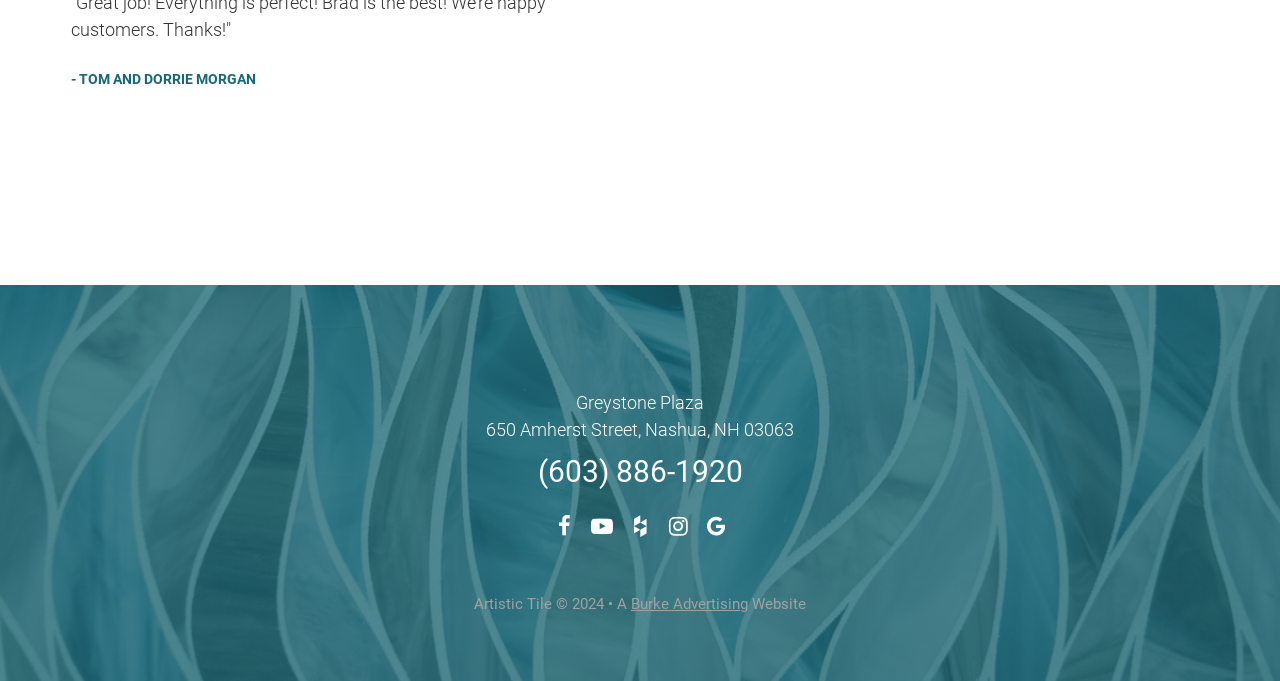How many social media icons are there?
Ensure your answer is thorough and detailed.

I found the answer by counting the number of link elements with social media icons at coordinates [0.431, 0.757, 0.45, 0.789], [0.461, 0.757, 0.48, 0.789], [0.49, 0.757, 0.51, 0.789], [0.52, 0.757, 0.539, 0.789], and [0.55, 0.757, 0.569, 0.789].